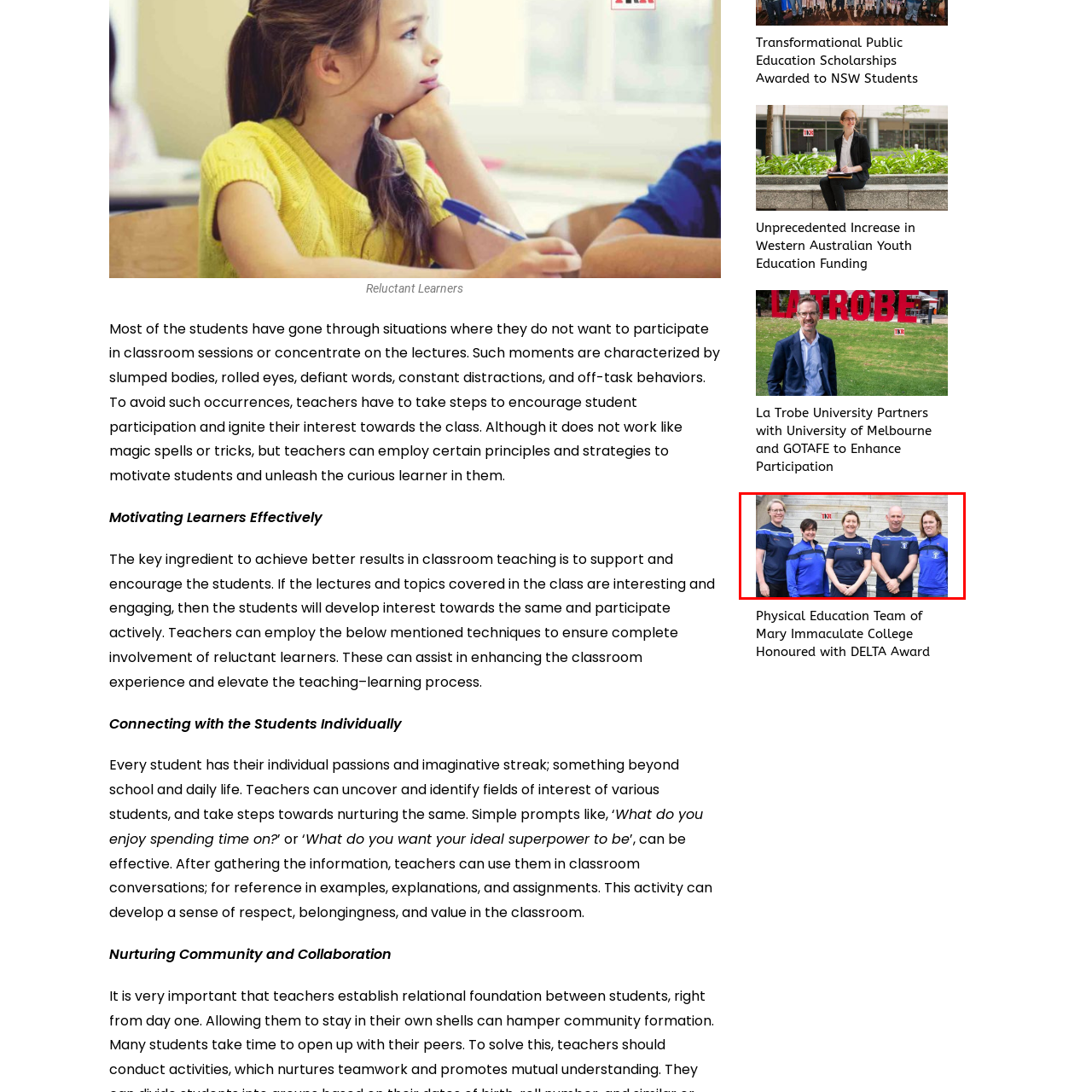Thoroughly describe the content of the image found within the red border.

This image features a group of five educators from the Physical Education Team at Mary Immaculate College, proudly showcasing their team spirit and professionalism. They are dressed in matching blue athletic tops, emphasizing their unity and dedication to promoting physical education. The group stands on a staircase, which provides a formal yet approachable backdrop. This photograph relates to their recent recognition with the DELTA Award, highlighting the team's commitment to enhancing student participation and engagement in physical education. The capture embodies teamwork and the positive impact of dedicated educators in fostering a vibrant learning environment.